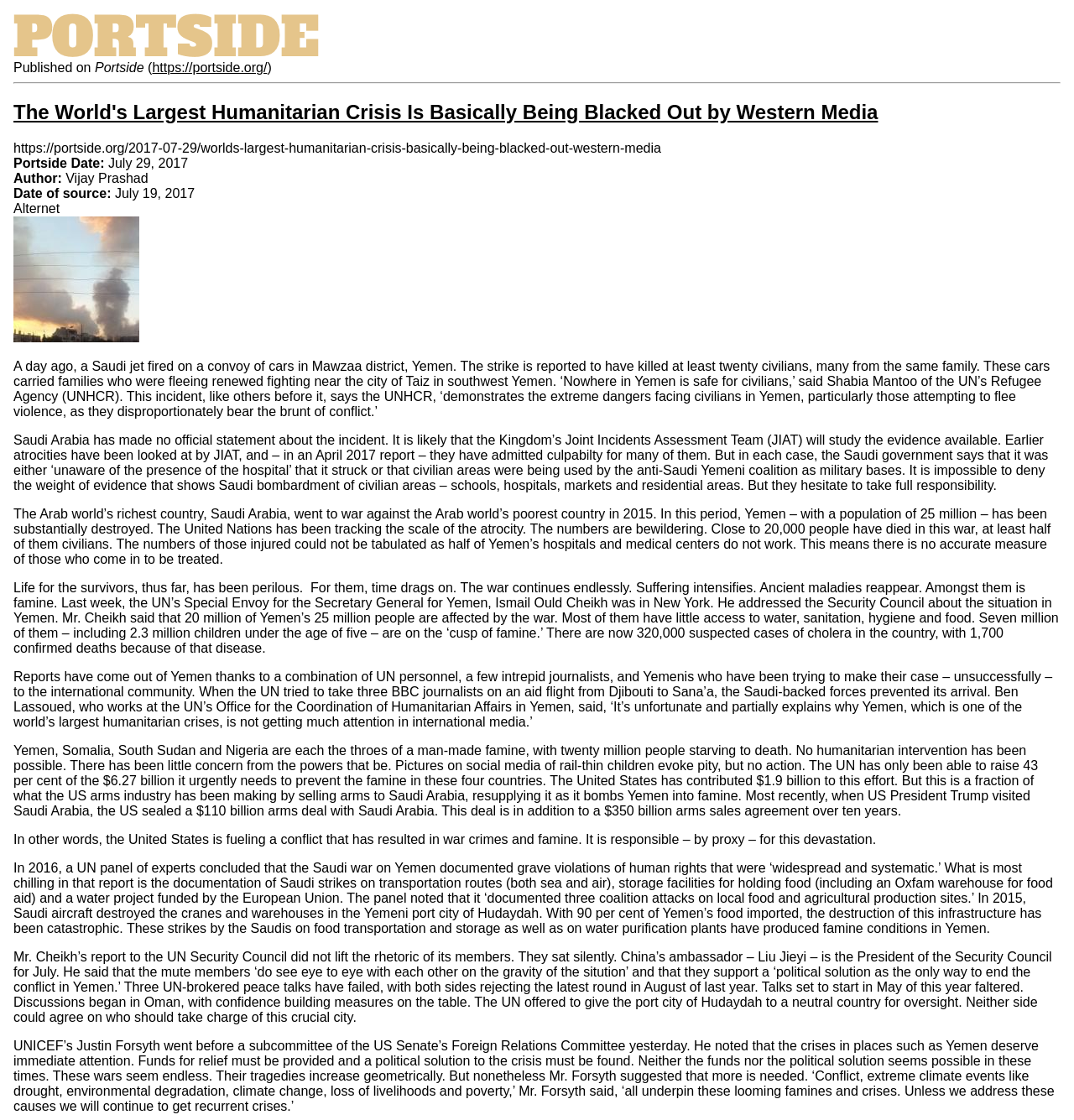Give a one-word or one-phrase response to the question:
What is the name of the organization mentioned in the article?

UNHCR